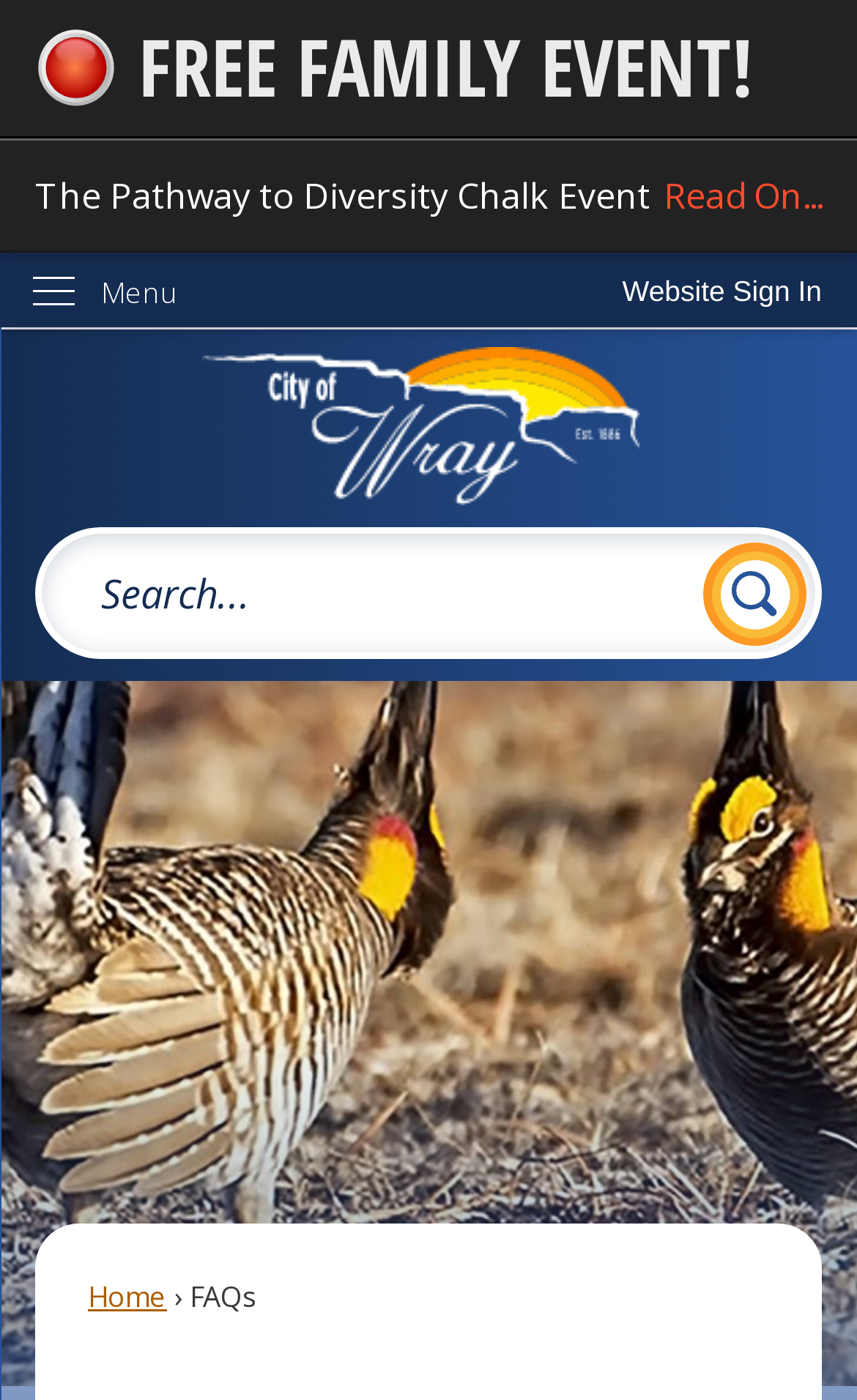Select the bounding box coordinates of the element I need to click to carry out the following instruction: "Find out where to find Ottawa At Home Magazine".

None